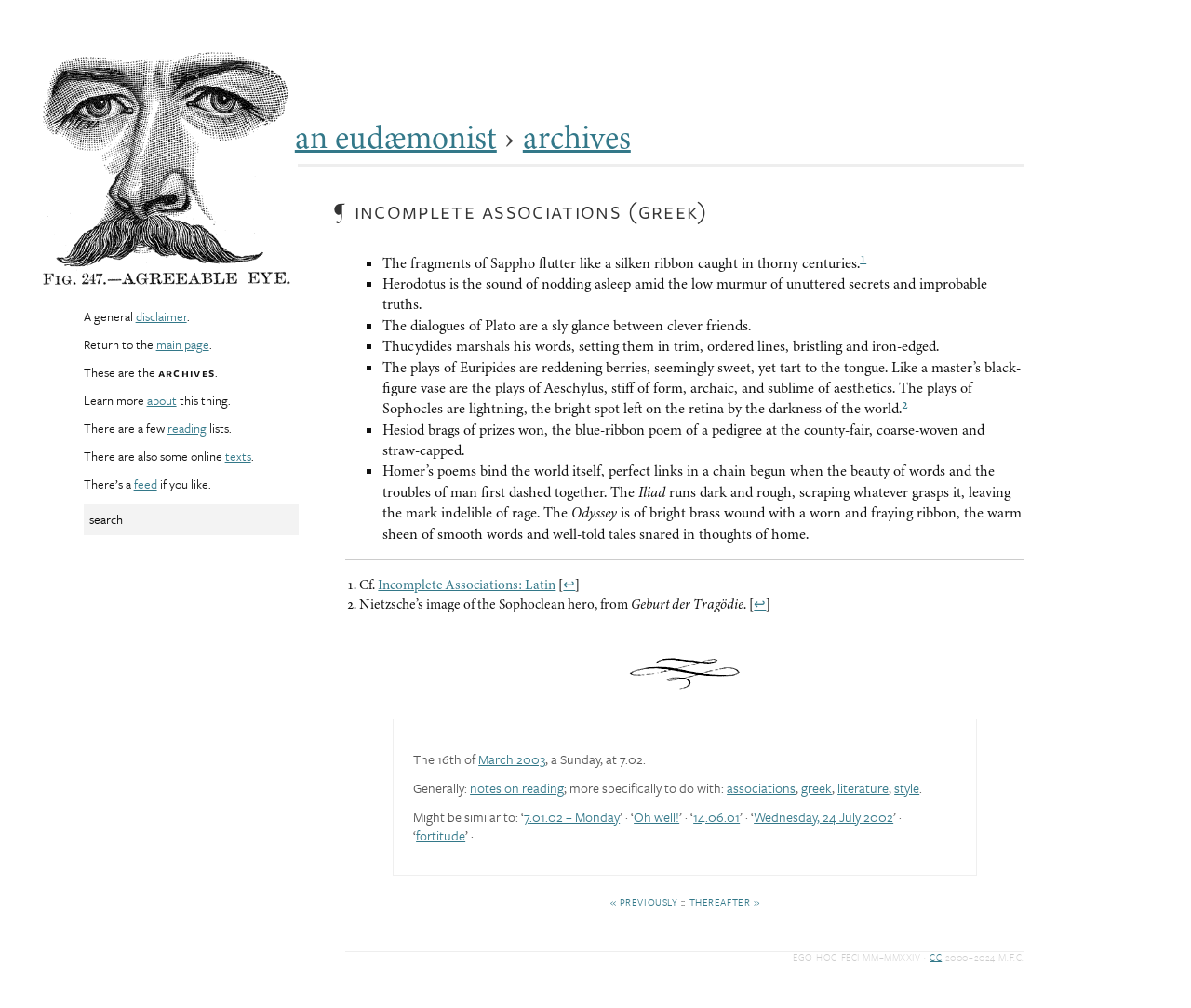Please study the image and answer the question comprehensively:
What is the topic of the article?

The article is about Greek literature, as indicated by the heading '¶ incomplete associations (greek)' and the content of the article which discusses various Greek authors and their works.